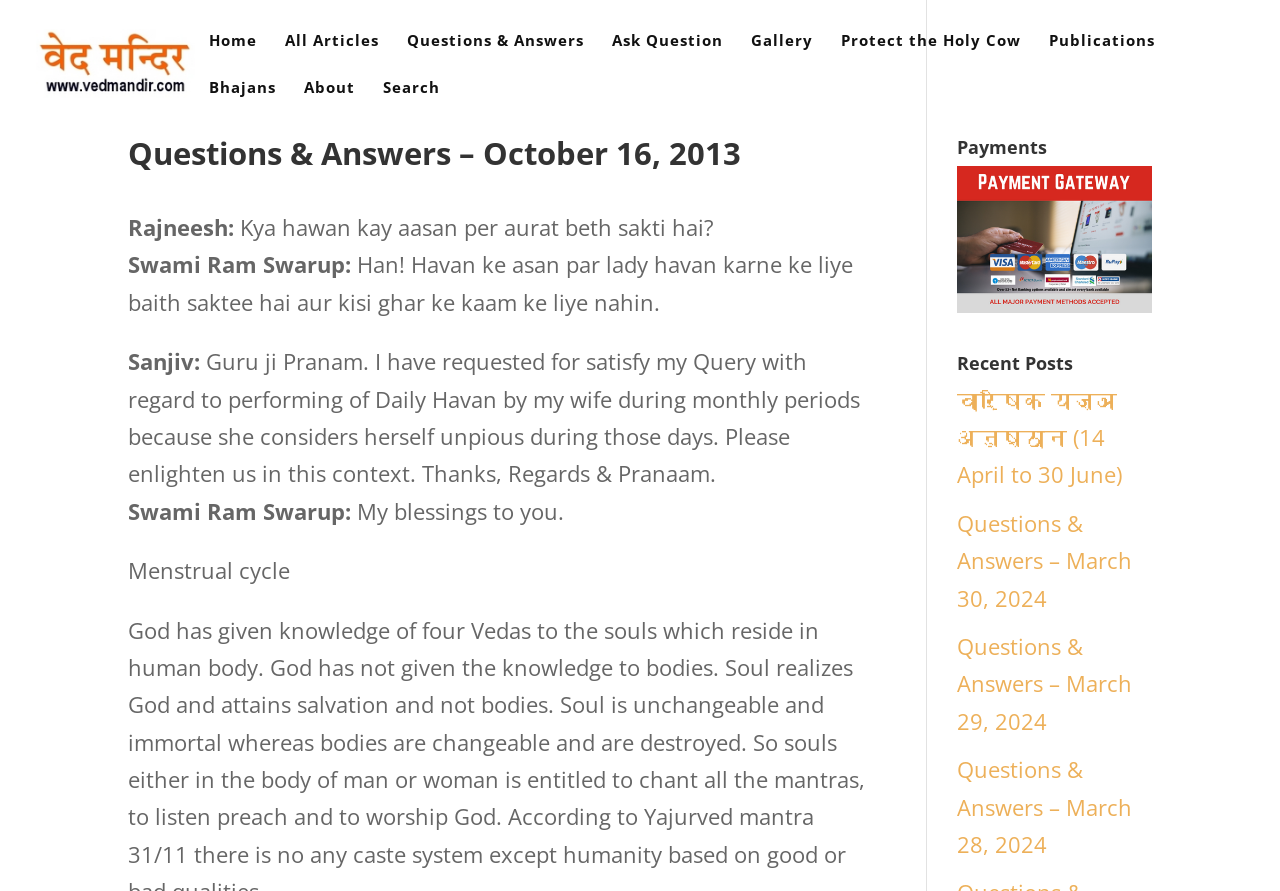Can you provide the bounding box coordinates for the element that should be clicked to implement the instruction: "Read the 'Questions & Answers – October 16, 2013' article"?

[0.1, 0.155, 0.68, 0.201]